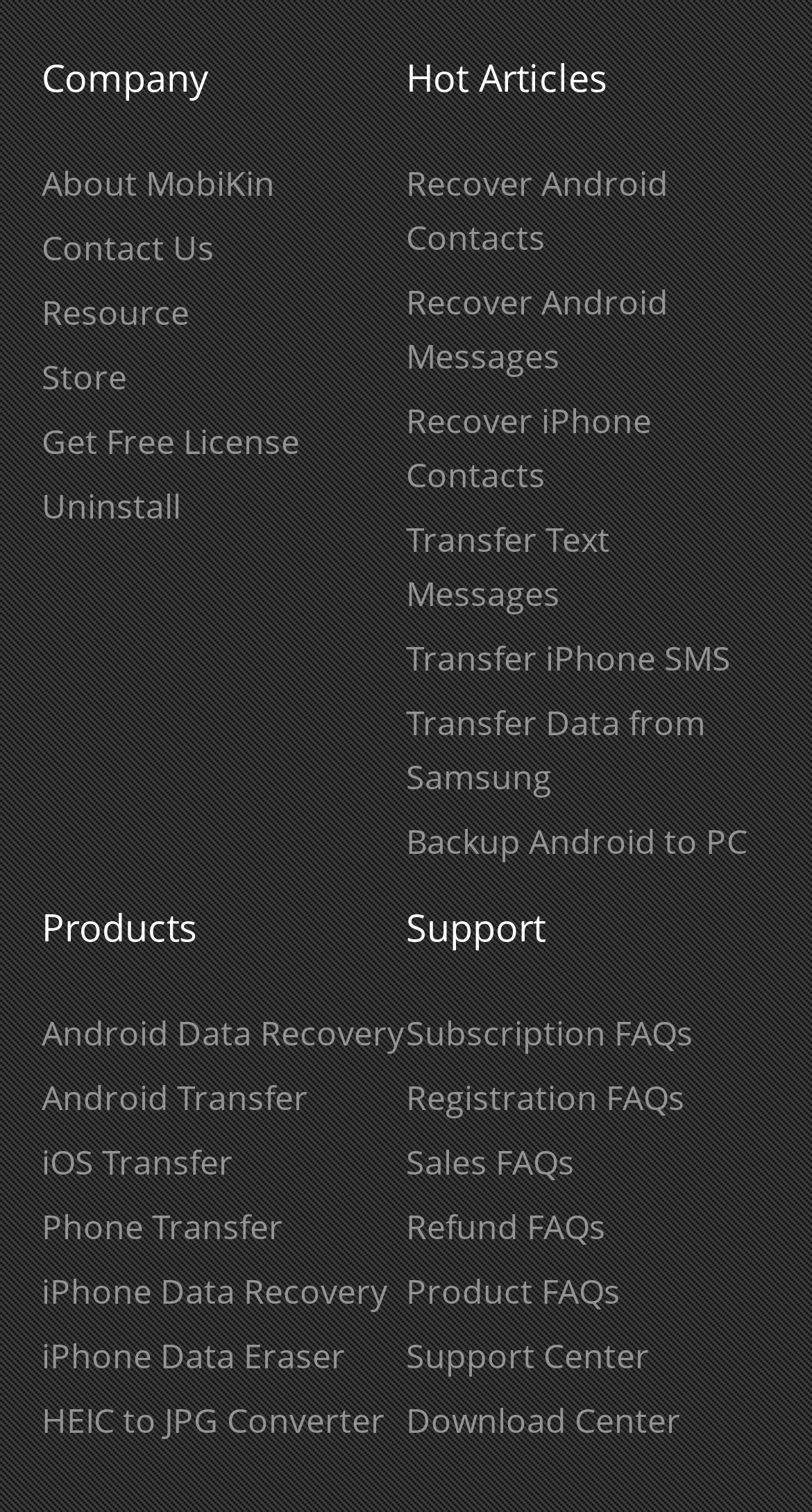Specify the bounding box coordinates of the area that needs to be clicked to achieve the following instruction: "visit blog".

None